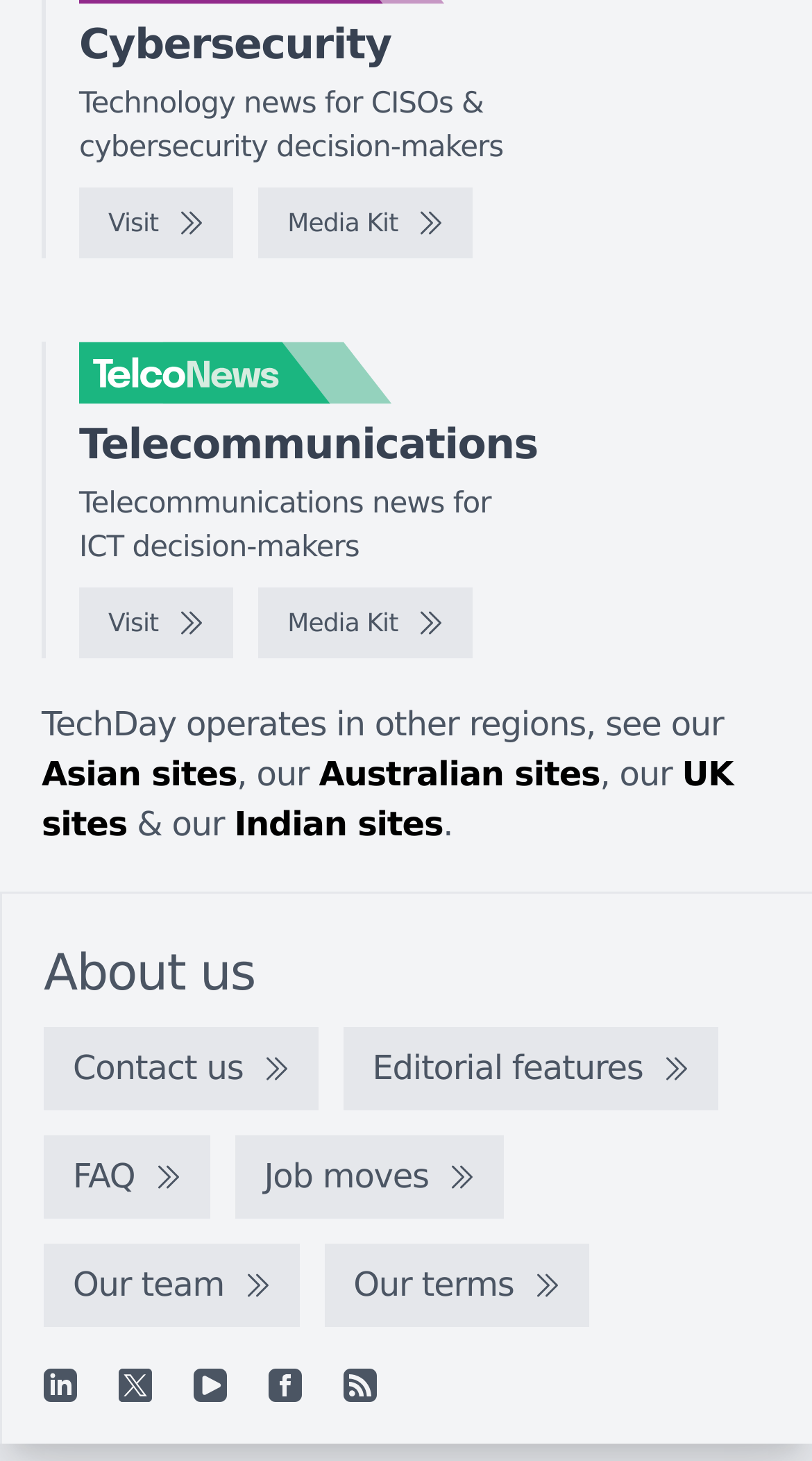Locate the UI element that matches the description Backup Solutions in the webpage screenshot. Return the bounding box coordinates in the format (top-left x, top-left y, bottom-right x, bottom-right y), with values ranging from 0 to 1.

None